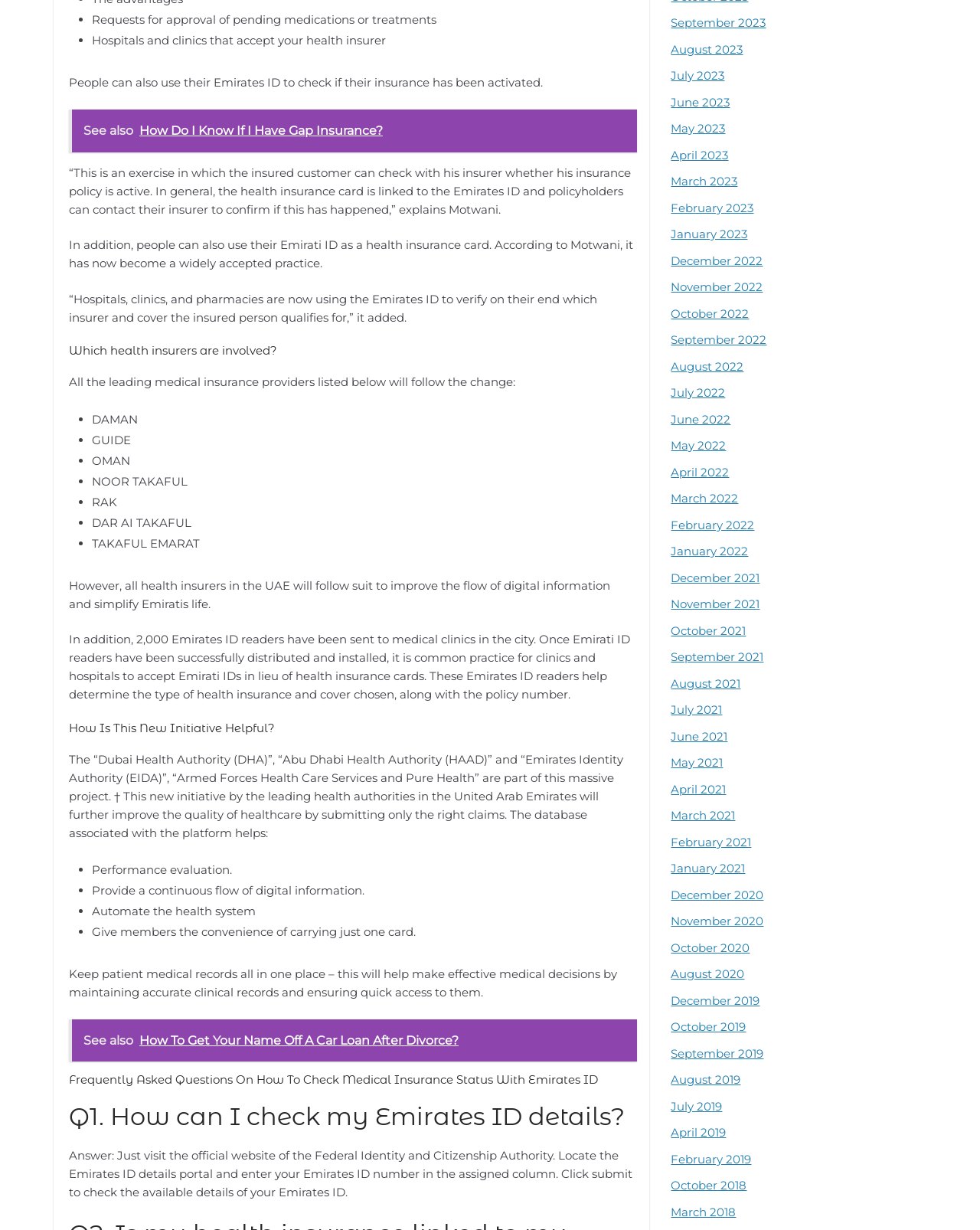Please specify the bounding box coordinates of the element that should be clicked to execute the given instruction: 'Check which health insurers are involved'. Ensure the coordinates are four float numbers between 0 and 1, expressed as [left, top, right, bottom].

[0.07, 0.28, 0.647, 0.291]